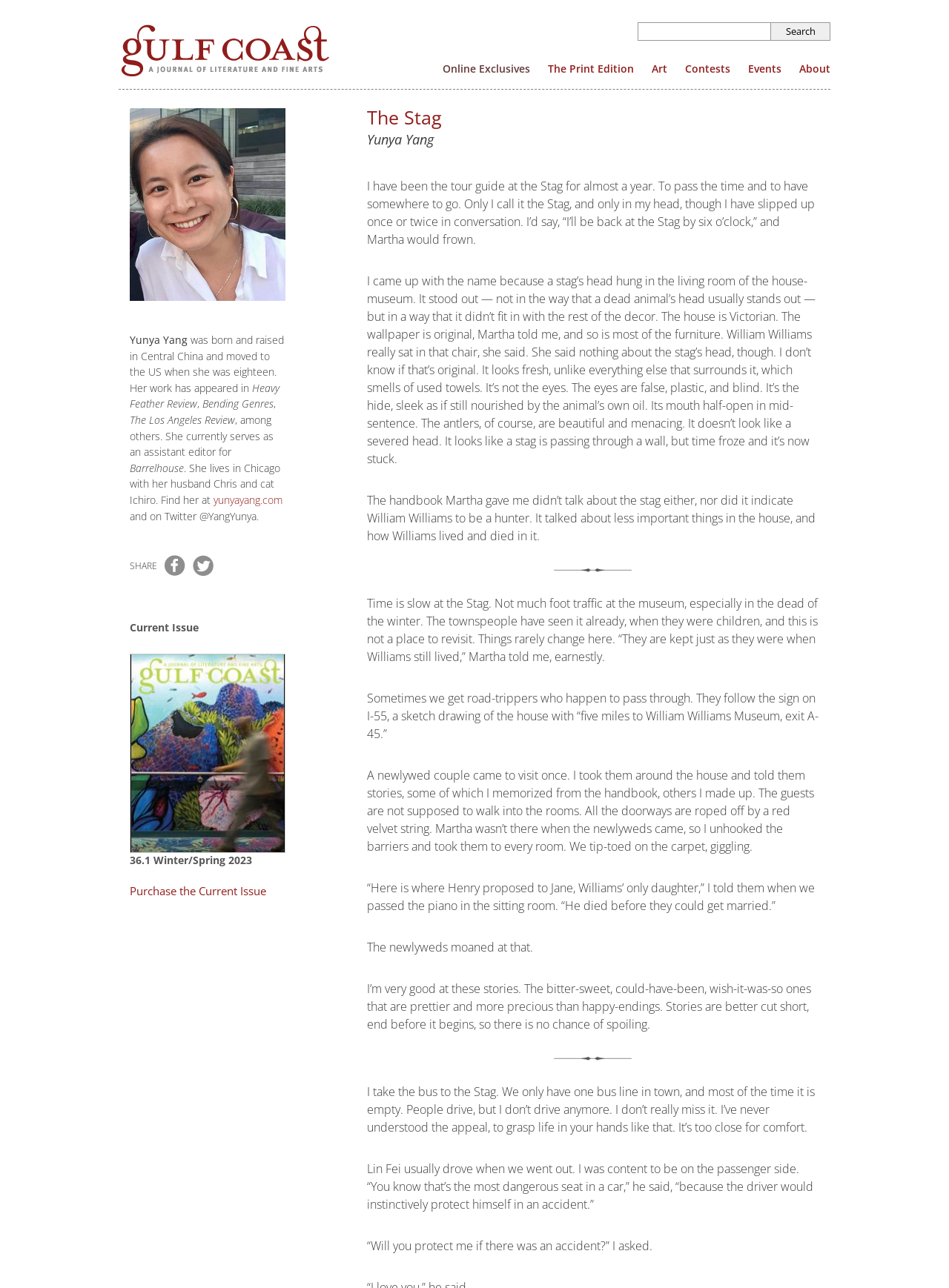Provide the bounding box coordinates of the section that needs to be clicked to accomplish the following instruction: "Search for something."

[0.812, 0.017, 0.875, 0.032]